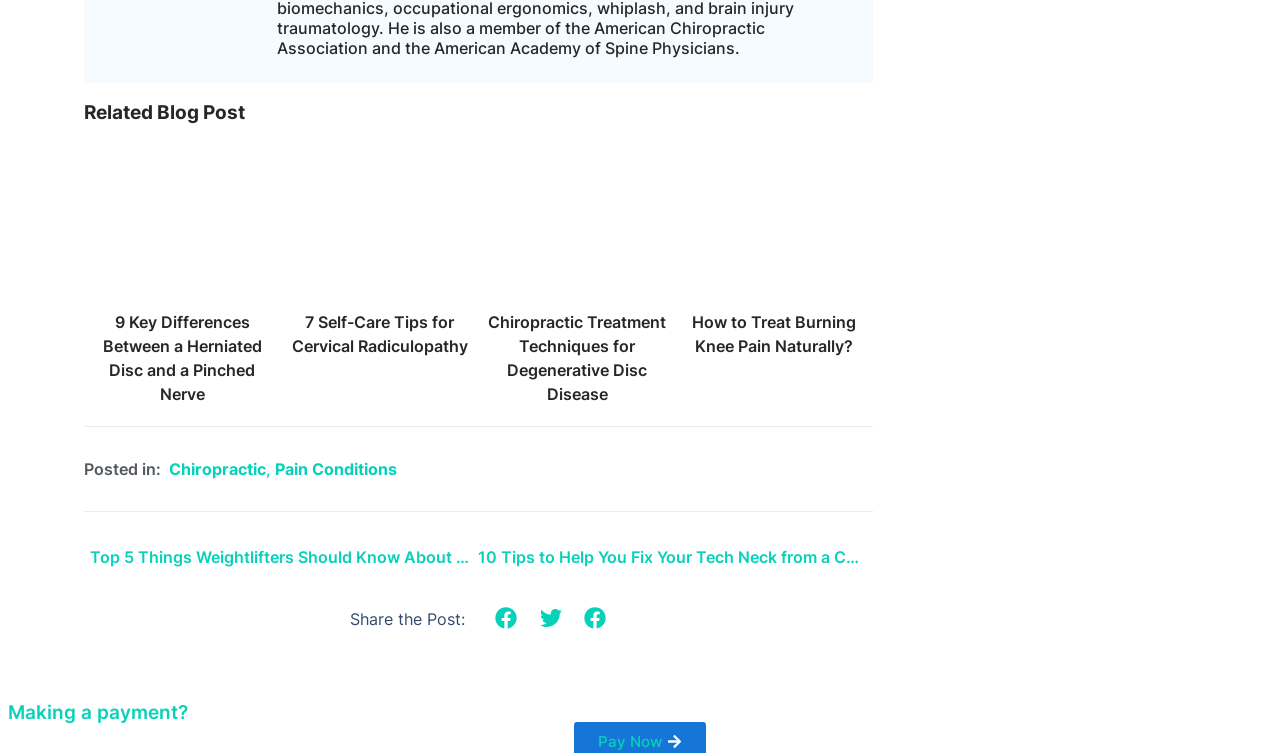What is the navigation option above the 'Share the Post' section? Based on the image, give a response in one word or a short phrase.

Prev and Next